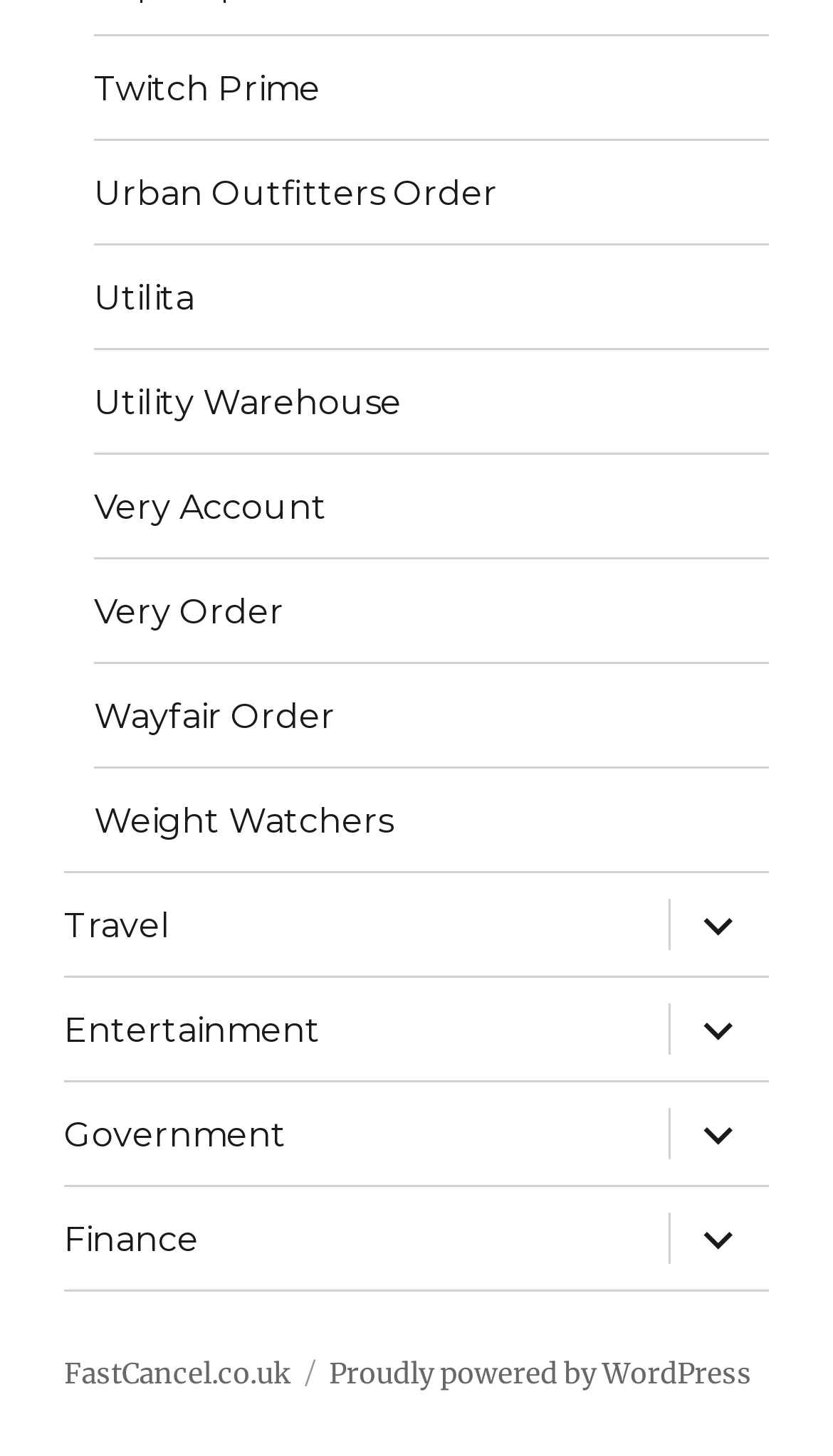Locate the bounding box coordinates of the element to click to perform the following action: 'Expand child menu under Finance'. The coordinates should be given as four float values between 0 and 1, in the form of [left, top, right, bottom].

[0.8, 0.815, 0.923, 0.886]